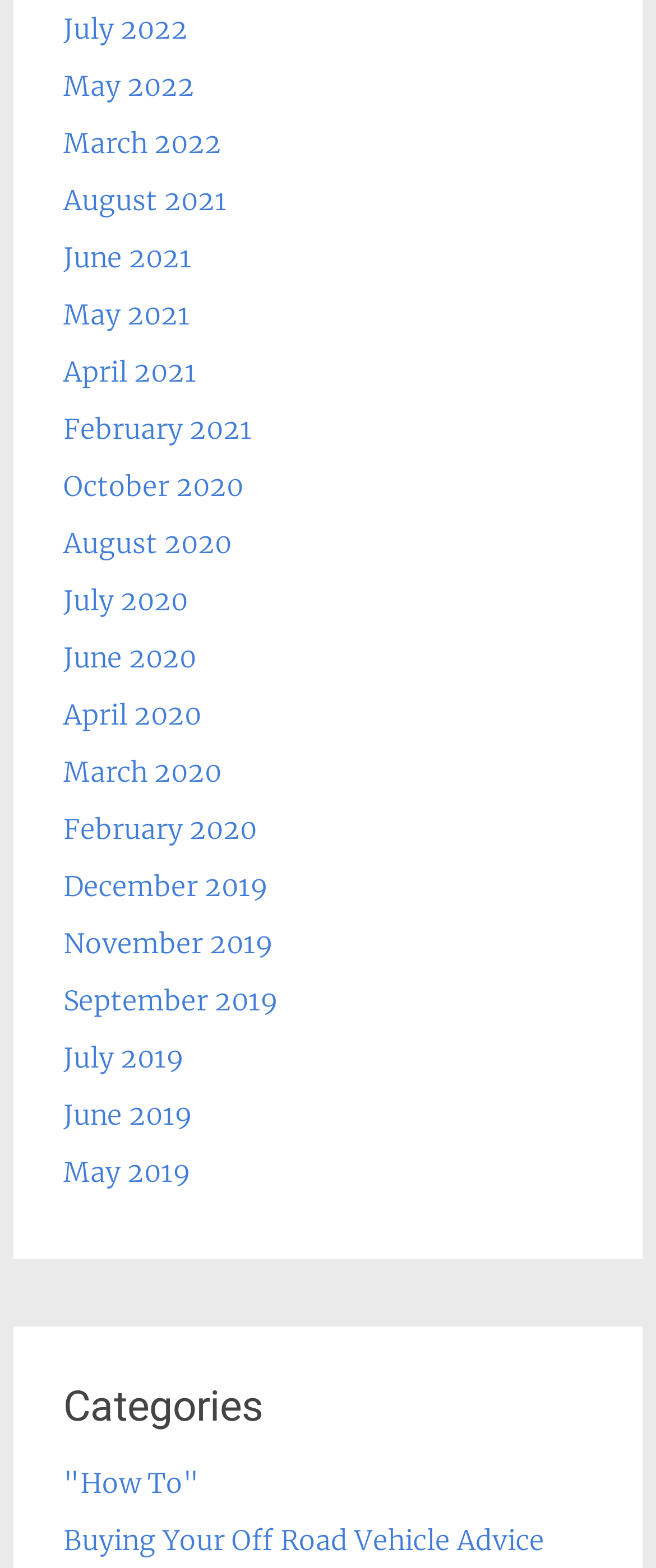Please find the bounding box coordinates for the clickable element needed to perform this instruction: "Explore June 2021 archives".

[0.097, 0.153, 0.292, 0.175]